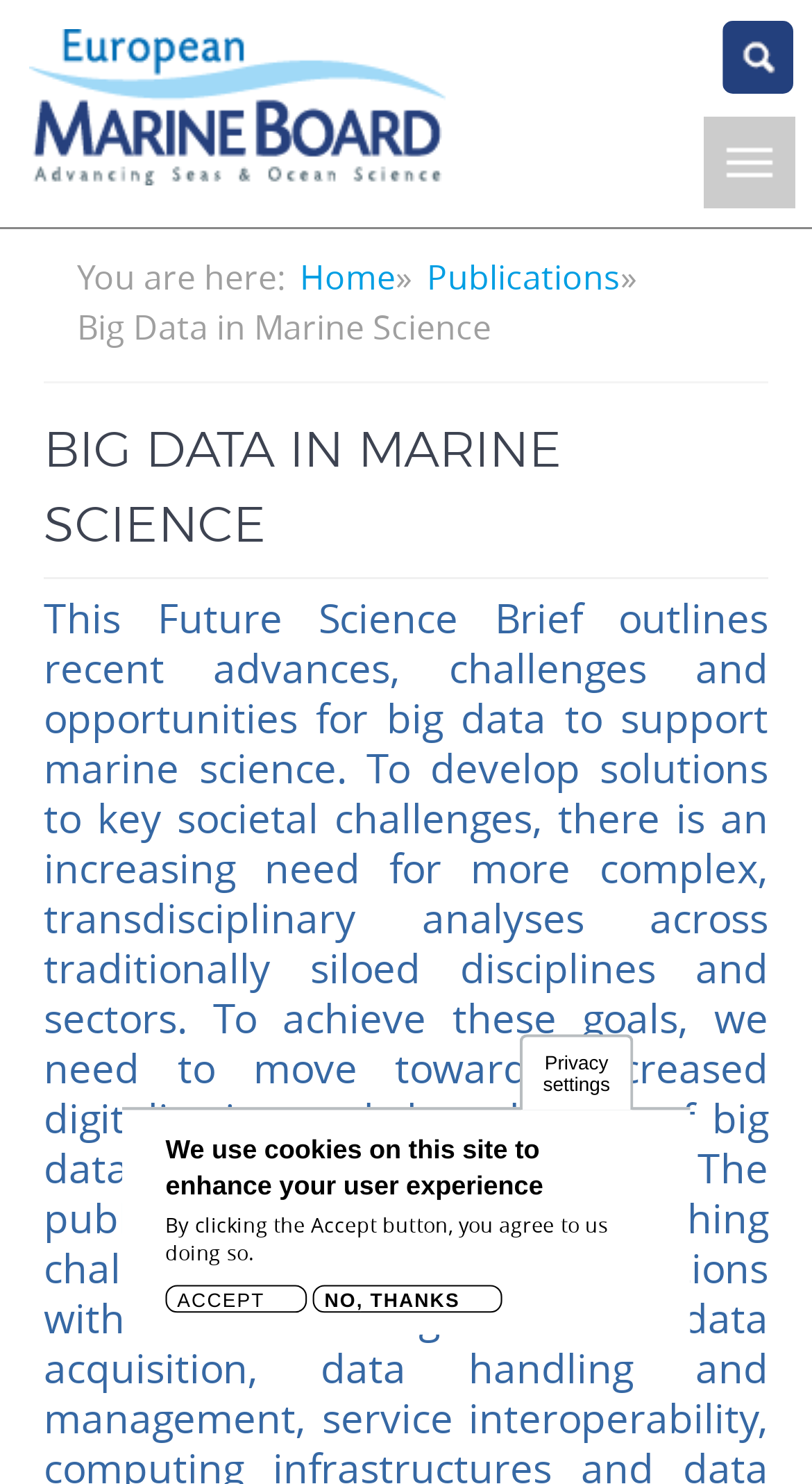How many links are in the breadcrumb navigation?
Craft a detailed and extensive response to the question.

The breadcrumb navigation contains three links: 'Home', 'Publications', and the current page 'Big Data in Marine Science'.